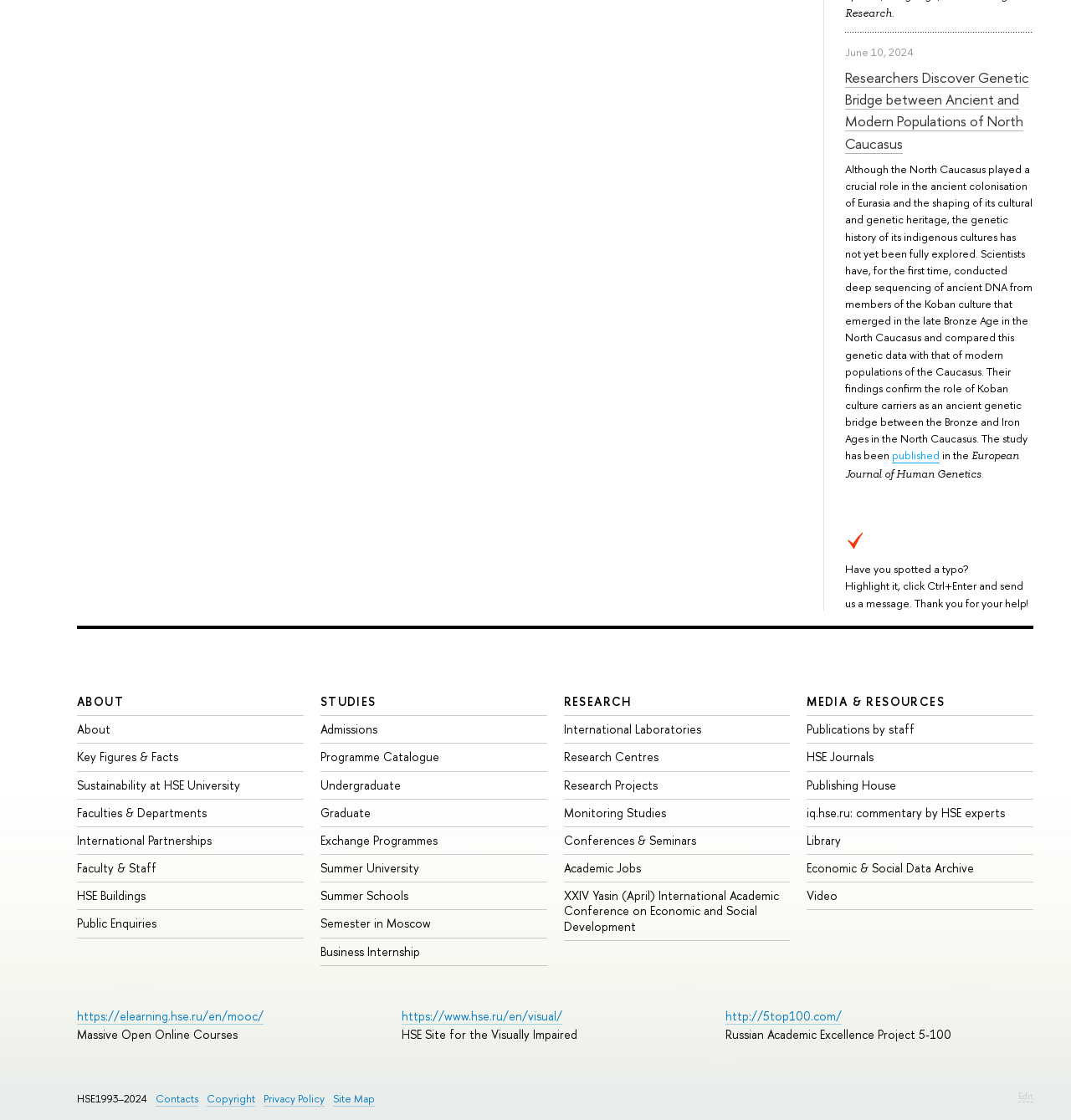Given the description of the UI element: "parent_node: RecentChanges", predict the bounding box coordinates in the form of [left, top, right, bottom], with each value being a float between 0 and 1.

None